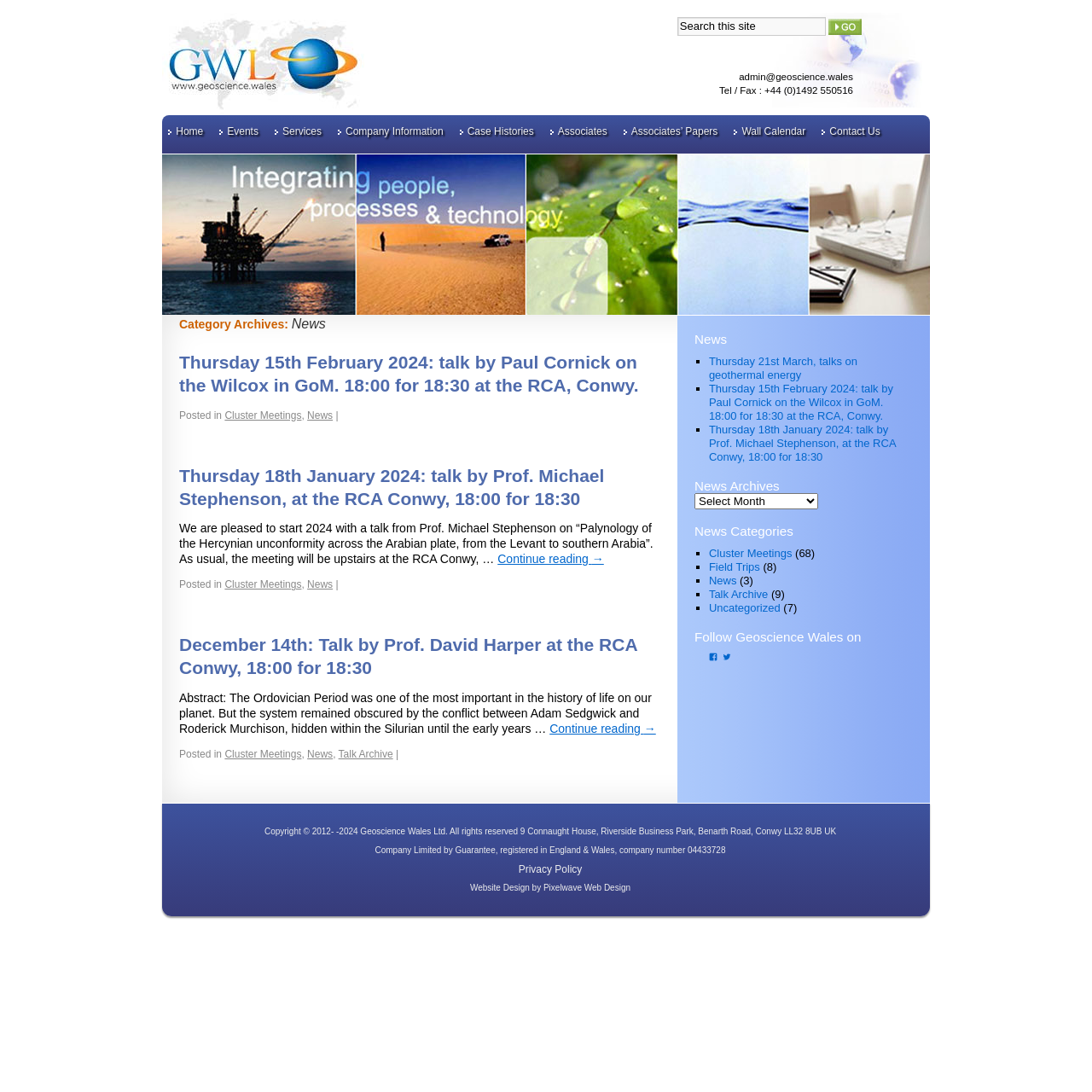Extract the bounding box coordinates for the UI element described by the text: "Company Information". The coordinates should be in the form of [left, top, right, bottom] with values between 0 and 1.

[0.304, 0.105, 0.415, 0.137]